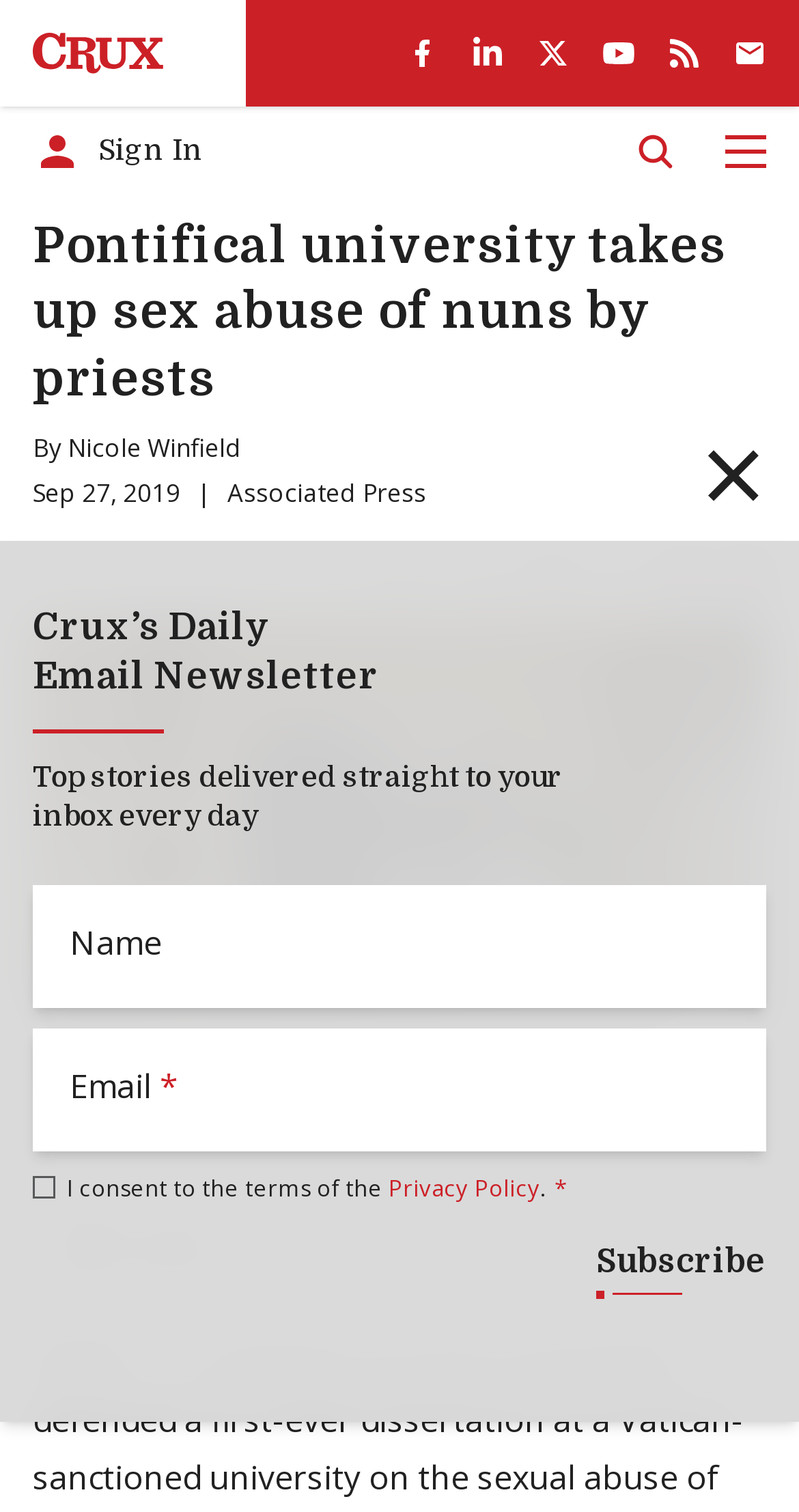Identify the primary heading of the webpage and provide its text.

Pontifical university takes up sex abuse of nuns by priests